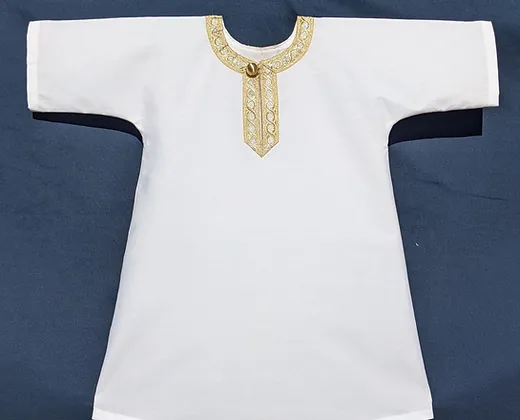Explain the image in a detailed way.

This image showcases a Classic Tunic Robe designed for infants. The robe features a simple yet elegant design, characterized by its white color and distinctive half placket neckline adorned with gold metallic galloon detailing. A single brass button adds a touch of sophistication and practicality, allowing for easy dressing. Crafted from 100% Pima cotton, this robe is versatile and is often chosen for ceremonial occasions such as christenings. The model showcases a roomy fit typical of traditional garments of this kind, ensuring comfort for the child. Priced at $75.00, this tunic robe is not only a stylish choice but also reflects a commitment to quality craftsmanship.